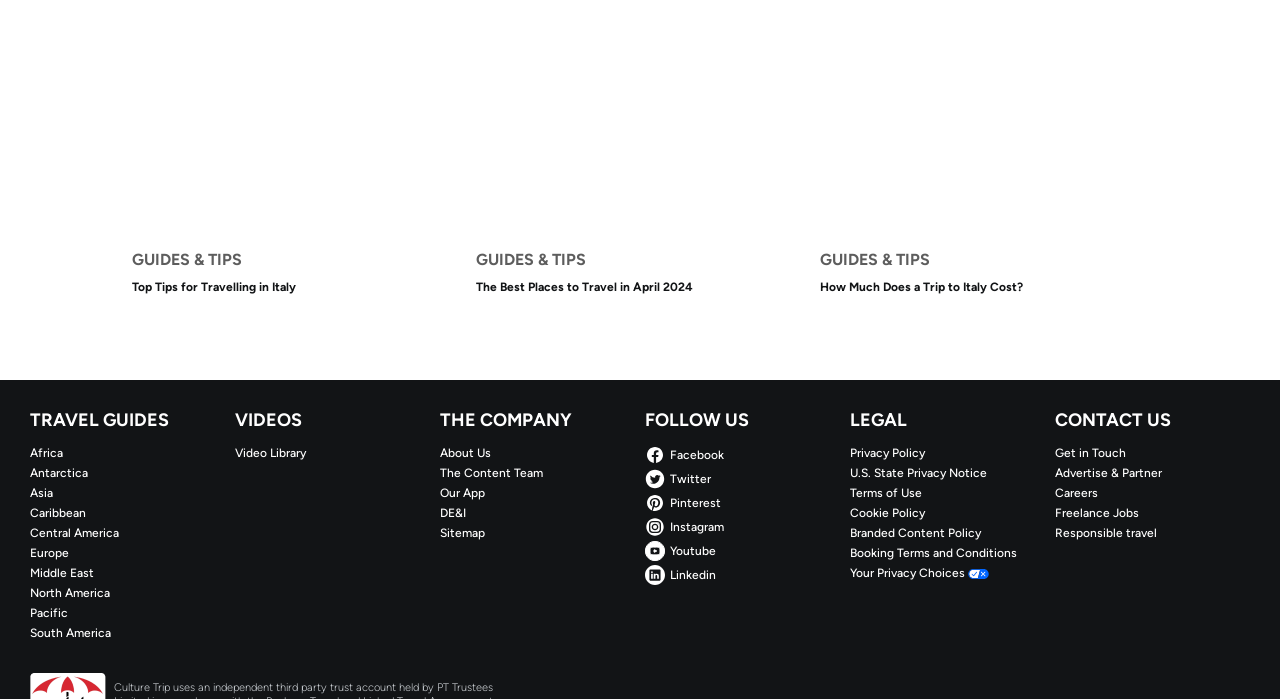Given the description of the UI element: "Pinterest", predict the bounding box coordinates in the form of [left, top, right, bottom], with each value being a float between 0 and 1.

[0.504, 0.705, 0.656, 0.734]